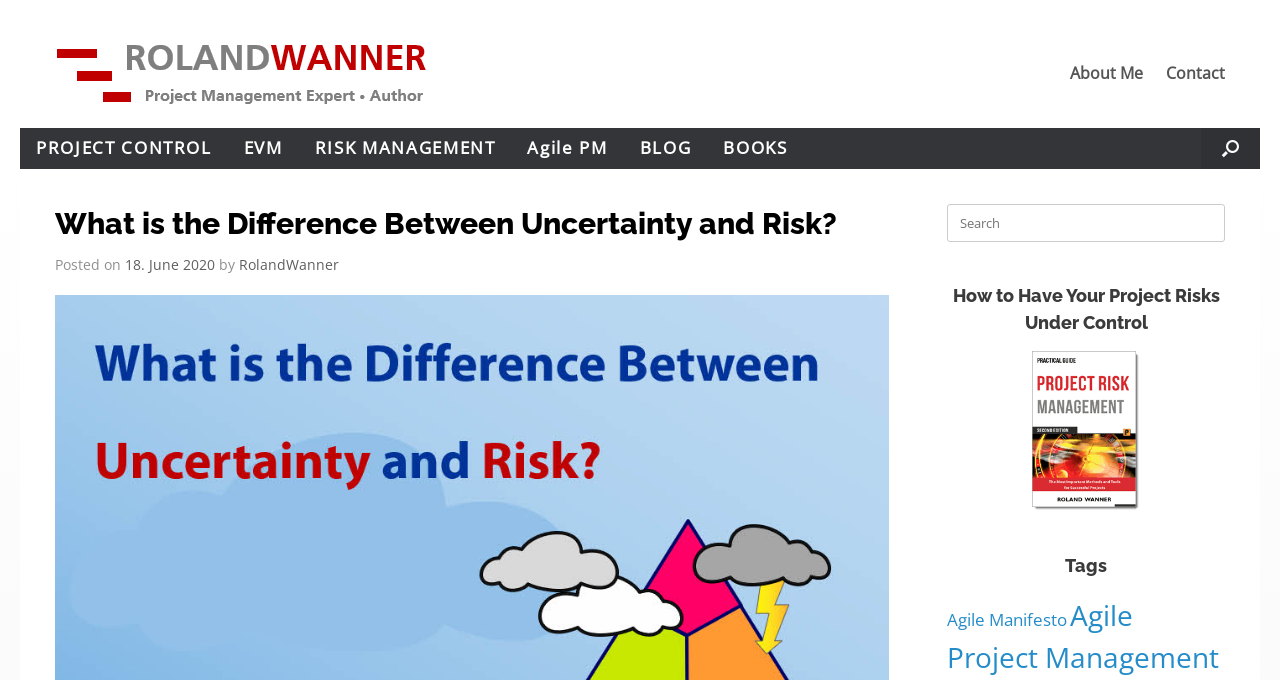What is the category of the link 'EVM'?
From the screenshot, provide a brief answer in one word or phrase.

PROJECT CONTROL